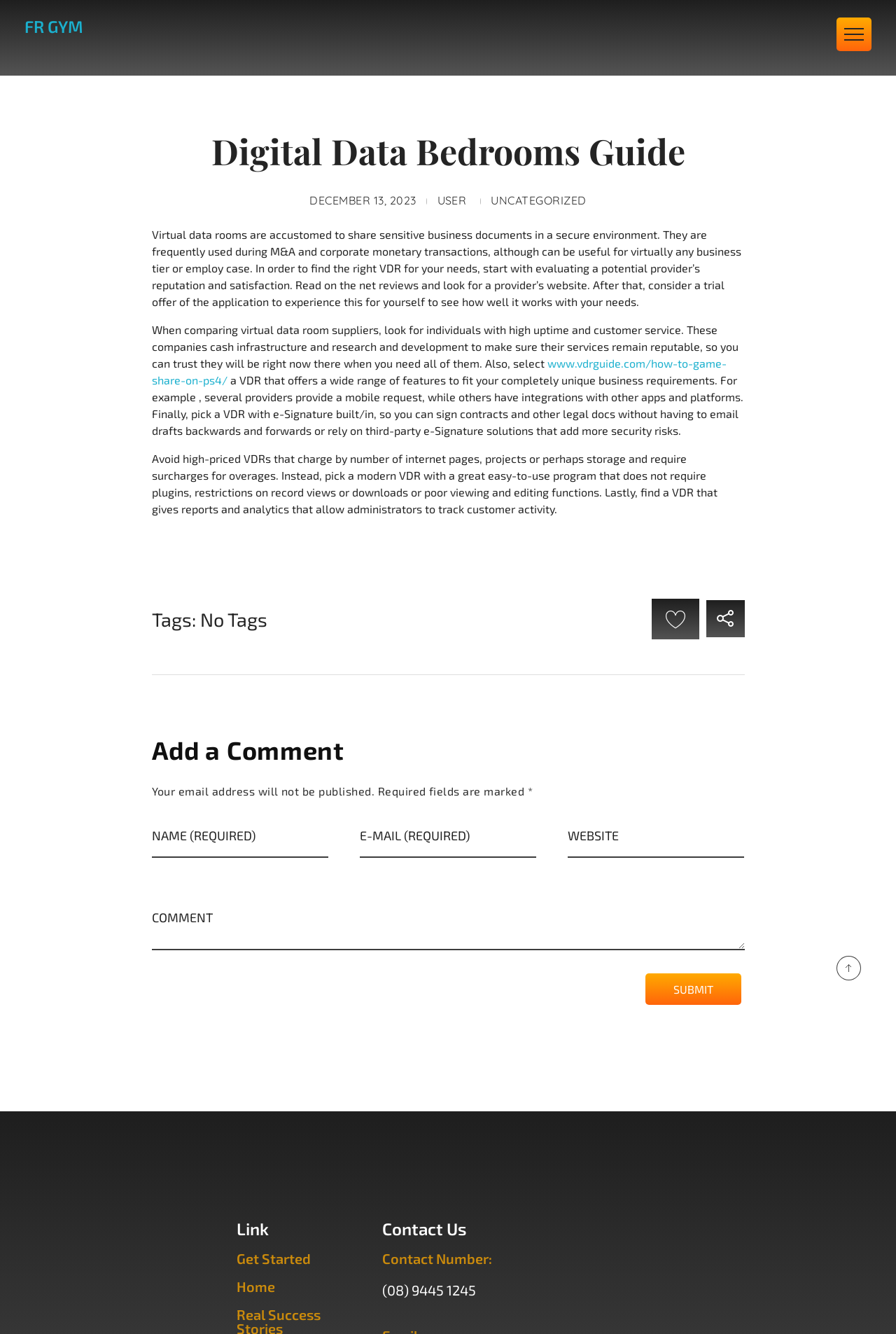Please identify the bounding box coordinates of the element's region that should be clicked to execute the following instruction: "Click the 'Like Button'". The bounding box coordinates must be four float numbers between 0 and 1, i.e., [left, top, right, bottom].

[0.738, 0.456, 0.769, 0.472]